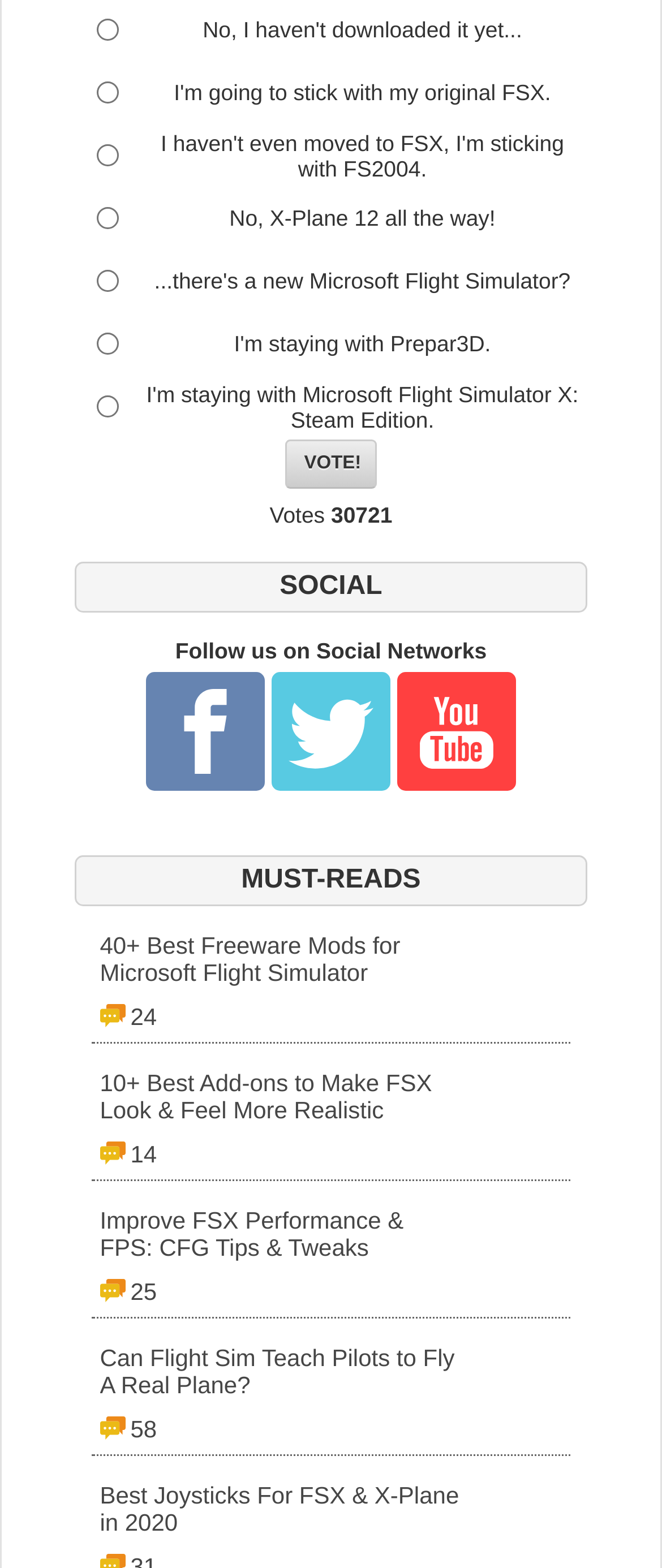Given the description name="voteID" value="5", predict the bounding box coordinates of the UI element. Ensure the coordinates are in the format (top-left x, top-left y, bottom-right x, bottom-right y) and all values are between 0 and 1.

[0.146, 0.132, 0.179, 0.146]